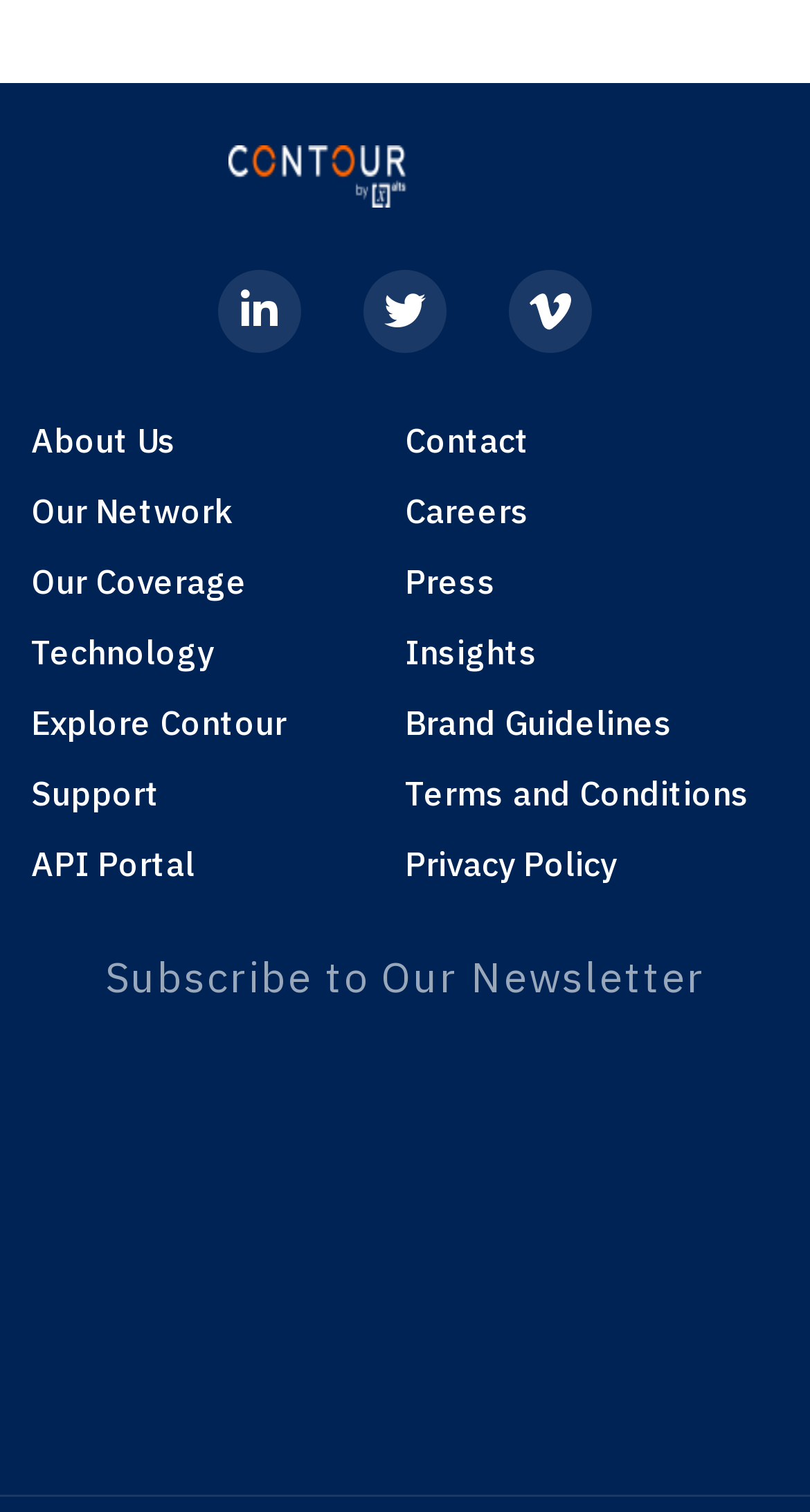Please identify the bounding box coordinates of the element's region that should be clicked to execute the following instruction: "Click on the Contour by xalts logo". The bounding box coordinates must be four float numbers between 0 and 1, i.e., [left, top, right, bottom].

[0.282, 0.097, 0.718, 0.138]